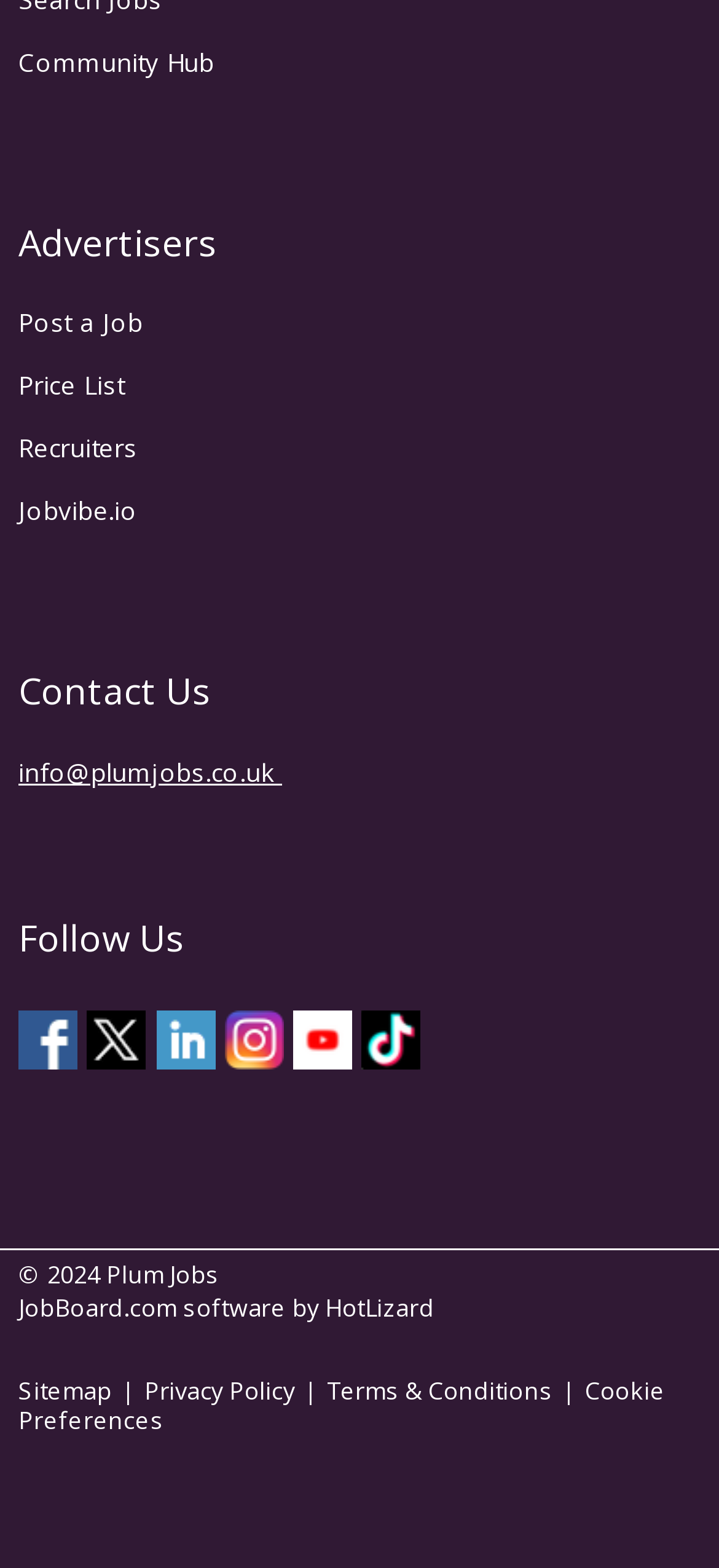How many links are there in the footer section?
Look at the image and answer the question with a single word or phrase.

7